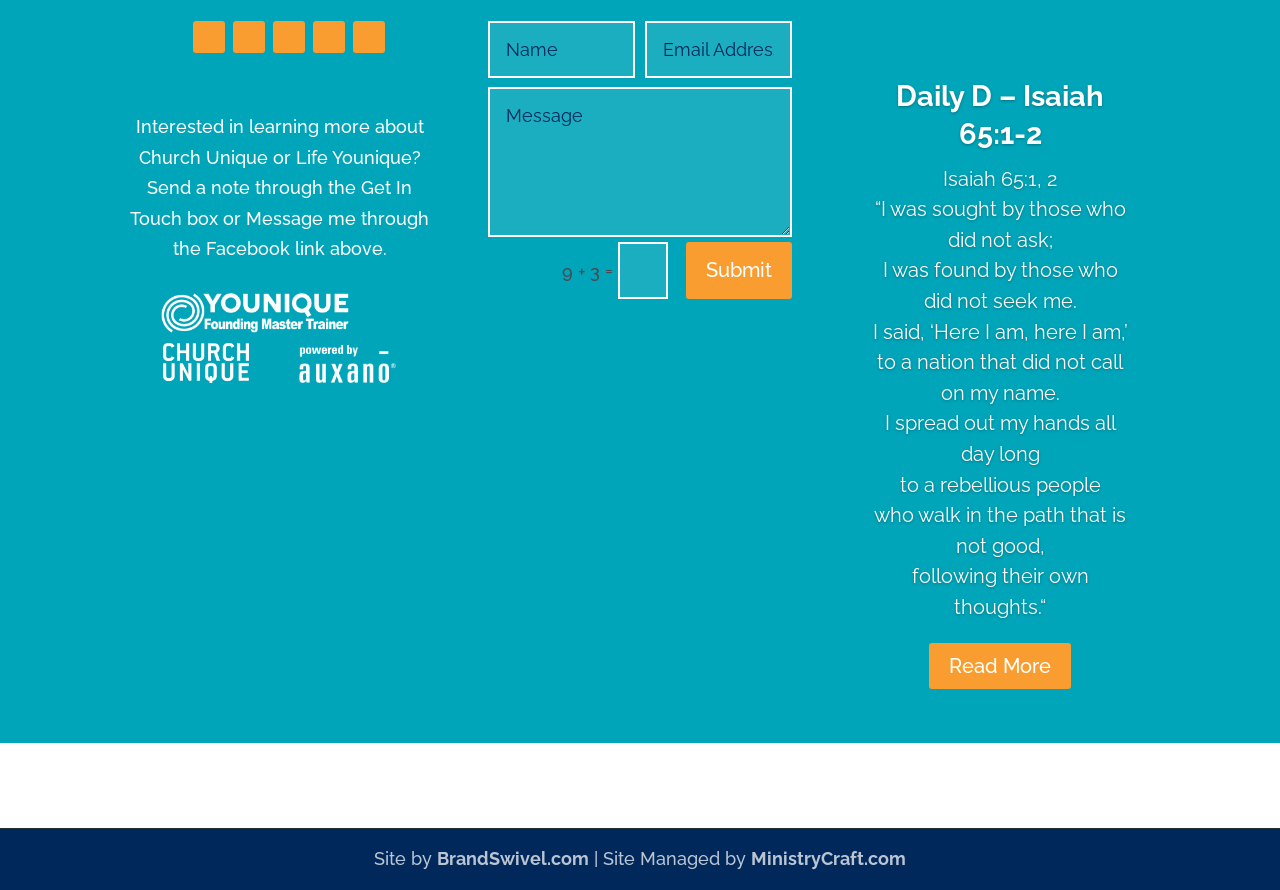Answer the question with a brief word or phrase:
How many textboxes are there?

4